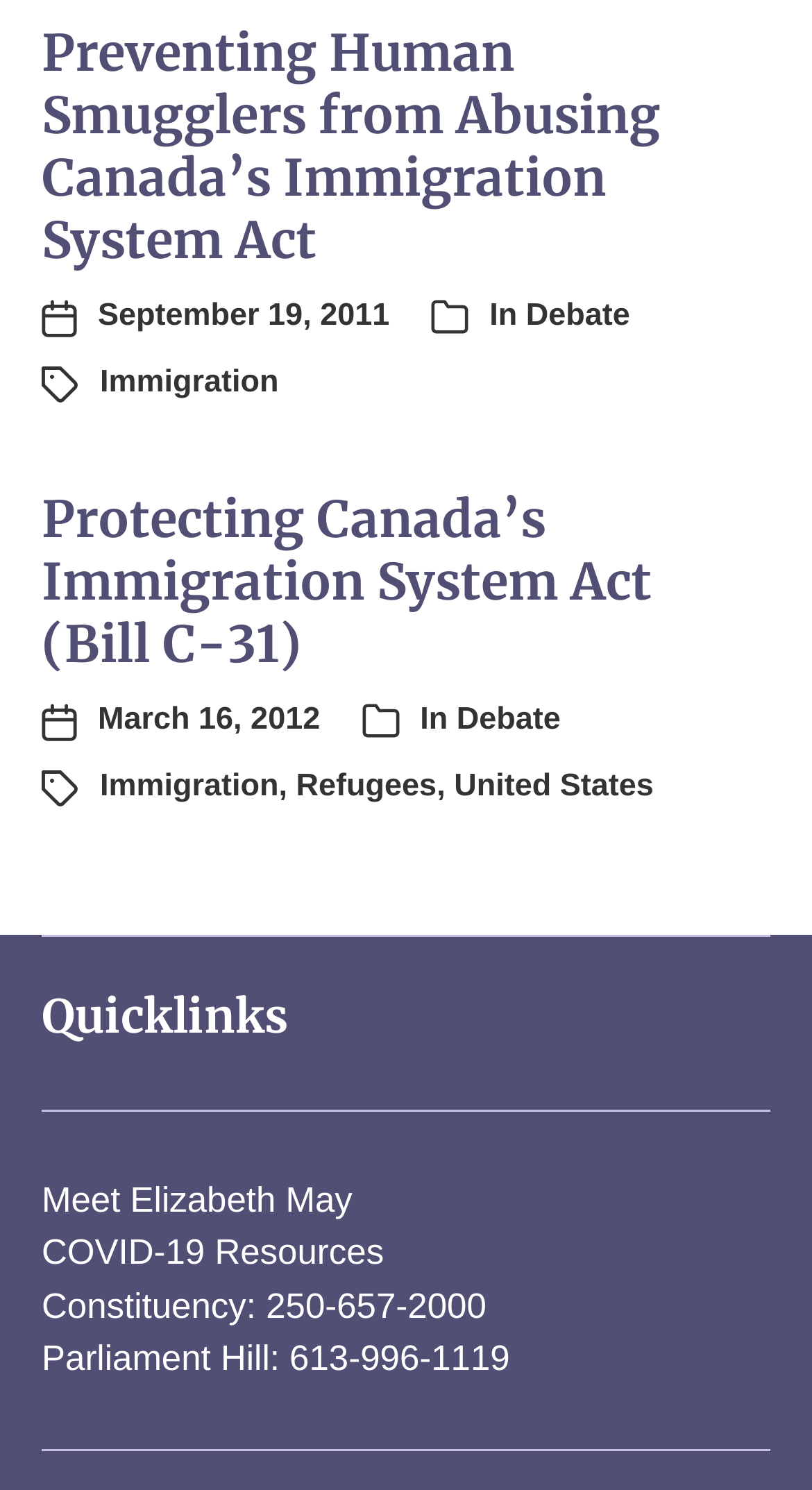Refer to the image and answer the question with as much detail as possible: What is the purpose of the 'Quicklinks' section?

The 'Quicklinks' section is a heading element with the text 'Quicklinks' followed by several link elements. The purpose of this section is to provide quick access to important links, such as 'Meet Elizabeth May', 'COVID-19 Resources', and contact information.